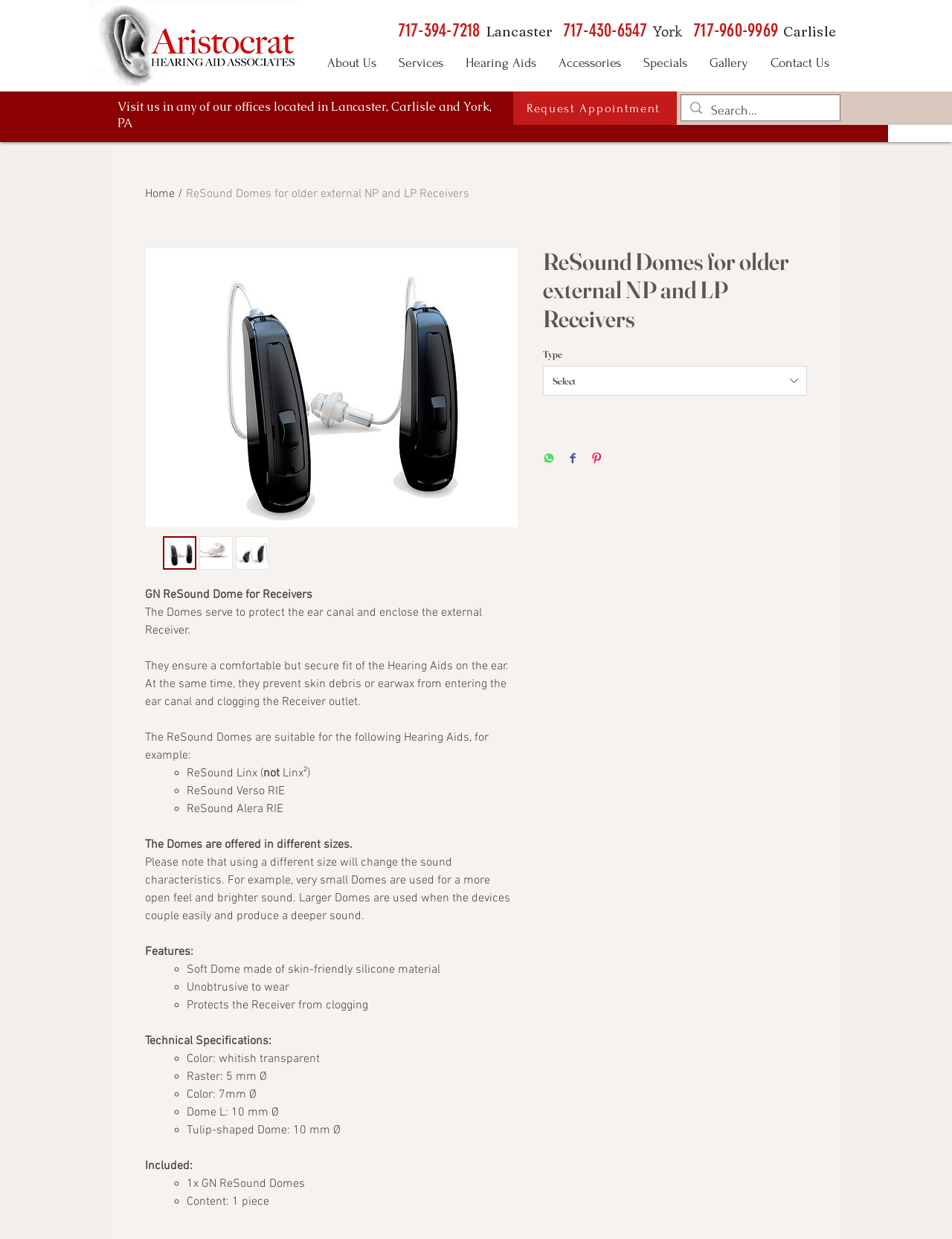What is the color of the ReSound Domes?
Provide a short answer using one word or a brief phrase based on the image.

Whitish transparent